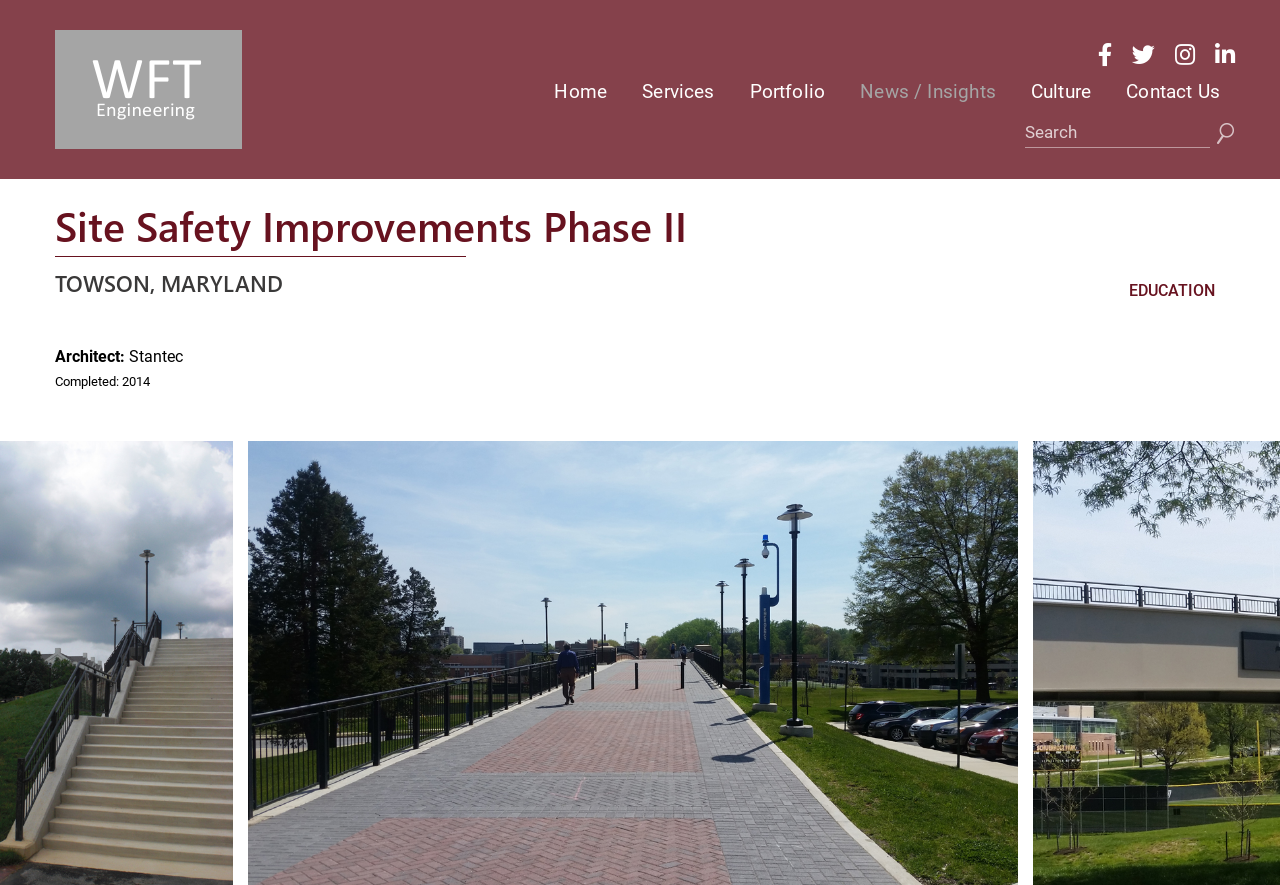Please specify the bounding box coordinates for the clickable region that will help you carry out the instruction: "Click on the WFT Engineering link".

[0.043, 0.034, 0.189, 0.168]